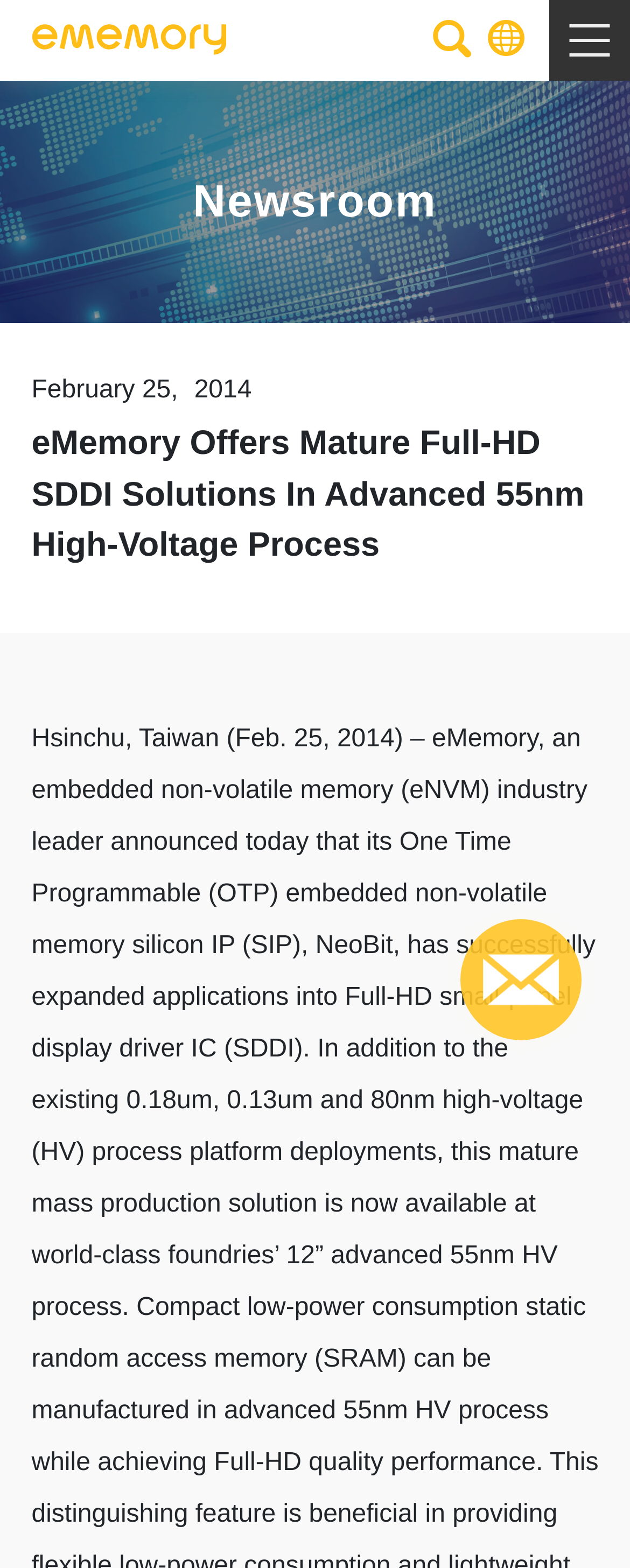Provide the bounding box coordinates of the HTML element described by the text: "Subscribe / Unsubscribe".

[0.282, 0.557, 0.846, 0.602]